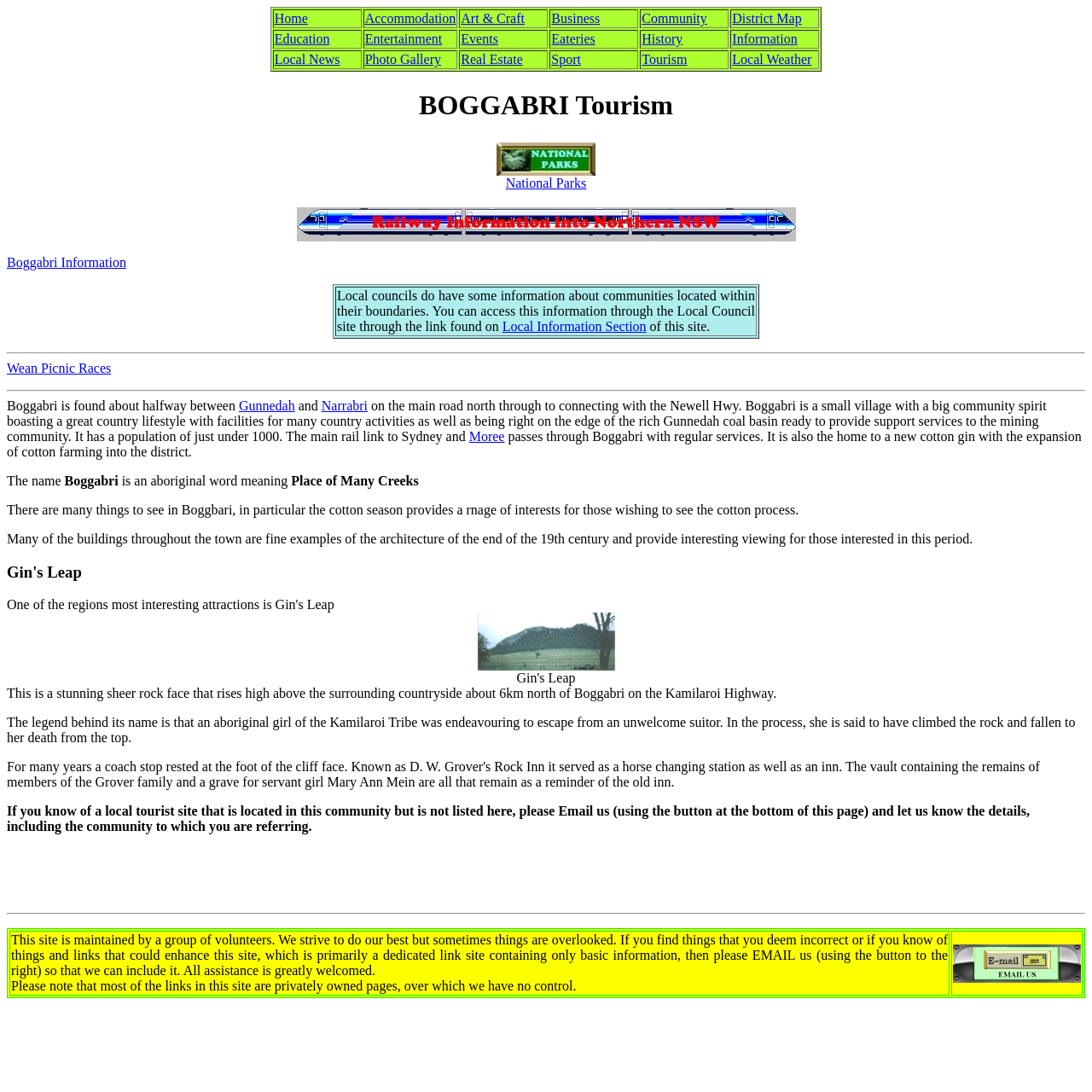Determine the bounding box coordinates for the element that should be clicked to follow this instruction: "Click on Home". The coordinates should be given as four float numbers between 0 and 1, in the format [left, top, right, bottom].

[0.25, 0.009, 0.331, 0.026]